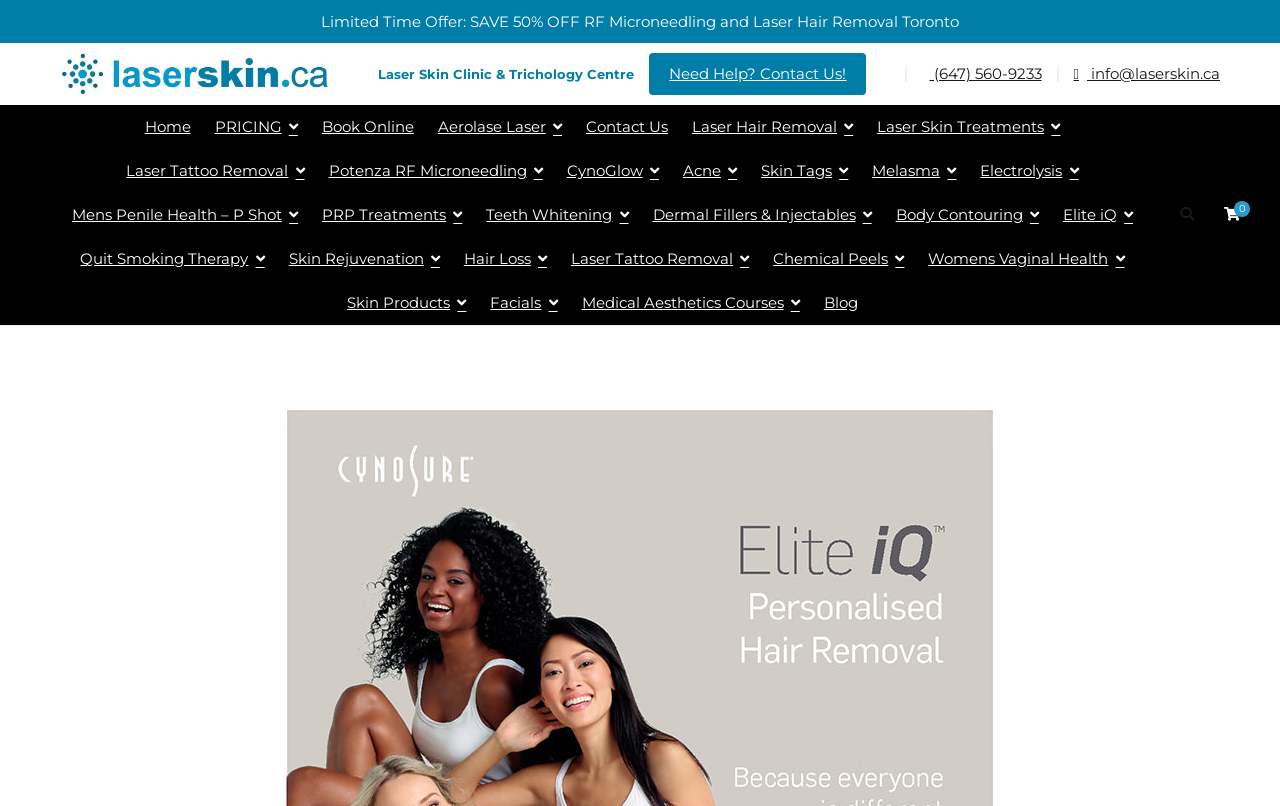Construct a comprehensive caption that outlines the webpage's structure and content.

This webpage appears to be the homepage of LASERSKIN.CA, a laser hair removal and skin care clinic in Toronto. At the top of the page, there is a logo of LASERSKIN.CA, accompanied by a link to the clinic's website. Below the logo, there is a limited-time offer announcement, stating "SAVE 50% OFF RF Microneedling and Laser Hair Removal Toronto".

The main navigation menu is located below the announcement, with links to various sections of the website, including "Home", "Pricing", "Book Online", "Aerolase Laser", "Contact Us", and more. These links are arranged horizontally across the page.

On the left side of the page, there is a section with the clinic's name, "Laser Skin Clinic & Trichology Centre", and a contact information section with a phone number, email address, and a "Need Help? Contact Us!" link.

The majority of the page is dedicated to a list of services offered by the clinic, including laser hair removal, skin treatments, tattoo removal, and more. Each service is represented by a link with an arrow icon, and they are arranged in a grid-like pattern across the page.

At the bottom right corner of the page, there are social media links, represented by icons, and a link to the clinic's blog.